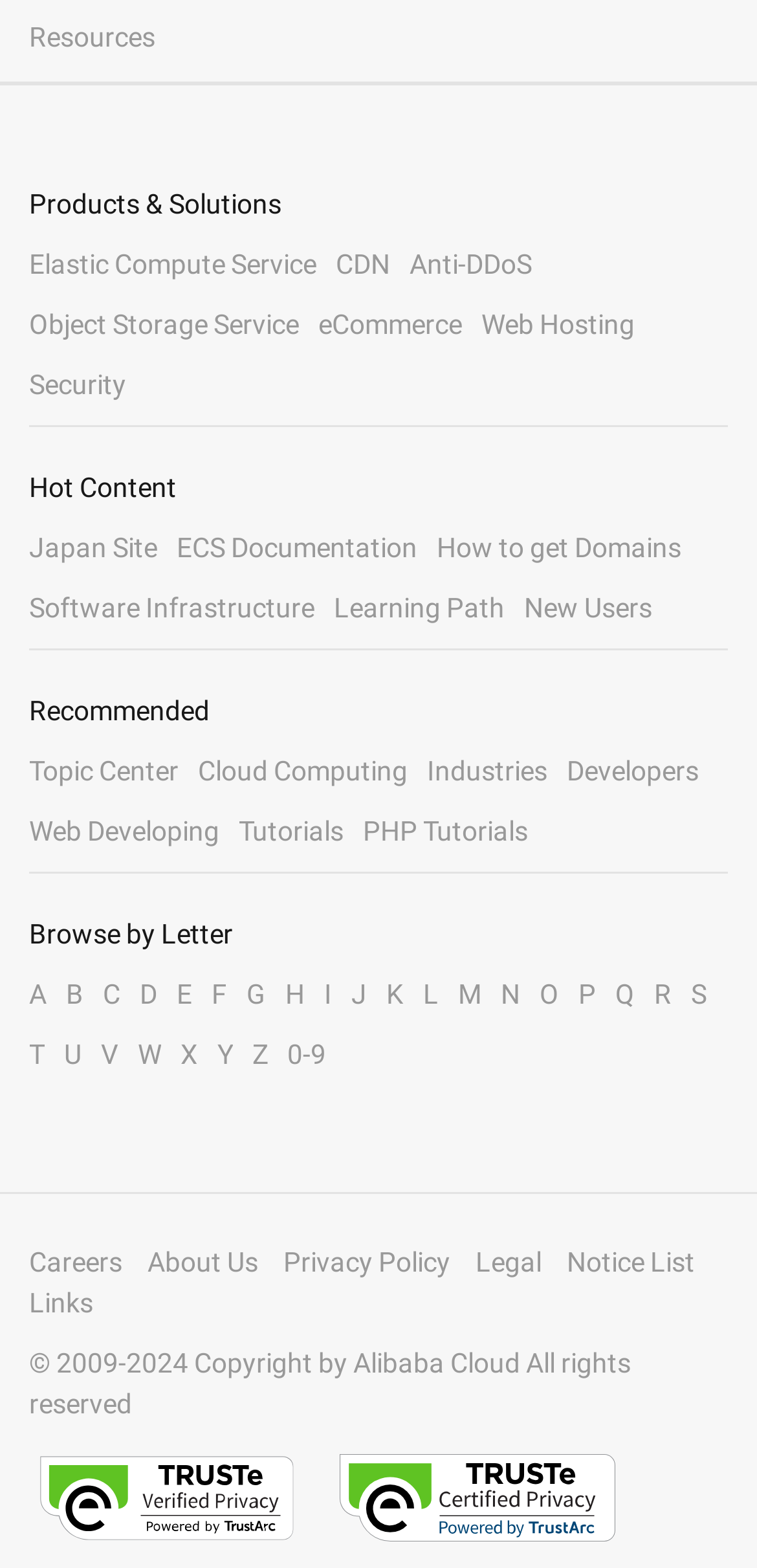Please study the image and answer the question comprehensively:
How many 'TRUSTe' images are there on the webpage?

I looked at the webpage and saw that there are two 'TRUSTe' images, one on the left and one on the right, so there are 2 'TRUSTe' images in total.